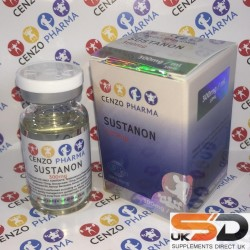Describe the image with as much detail as possible.

This image showcases a product from CENZO PHARMA, specifically "SUSTANON," which is likely an anabolic steroid used in bodybuilding and performance enhancement. The vial prominently displays the brand name and dosage details, emphasizing its medicinal use. The packaging next to the vial is sleek and modern, likely designed to attract attention in a competitive market. The background features a colorful pattern with the branding elements of "CENZO PHARMA," reinforcing the brand's identity. This setup suggests a focus on professional-grade supplements available for athletic and physique improvement purposes.